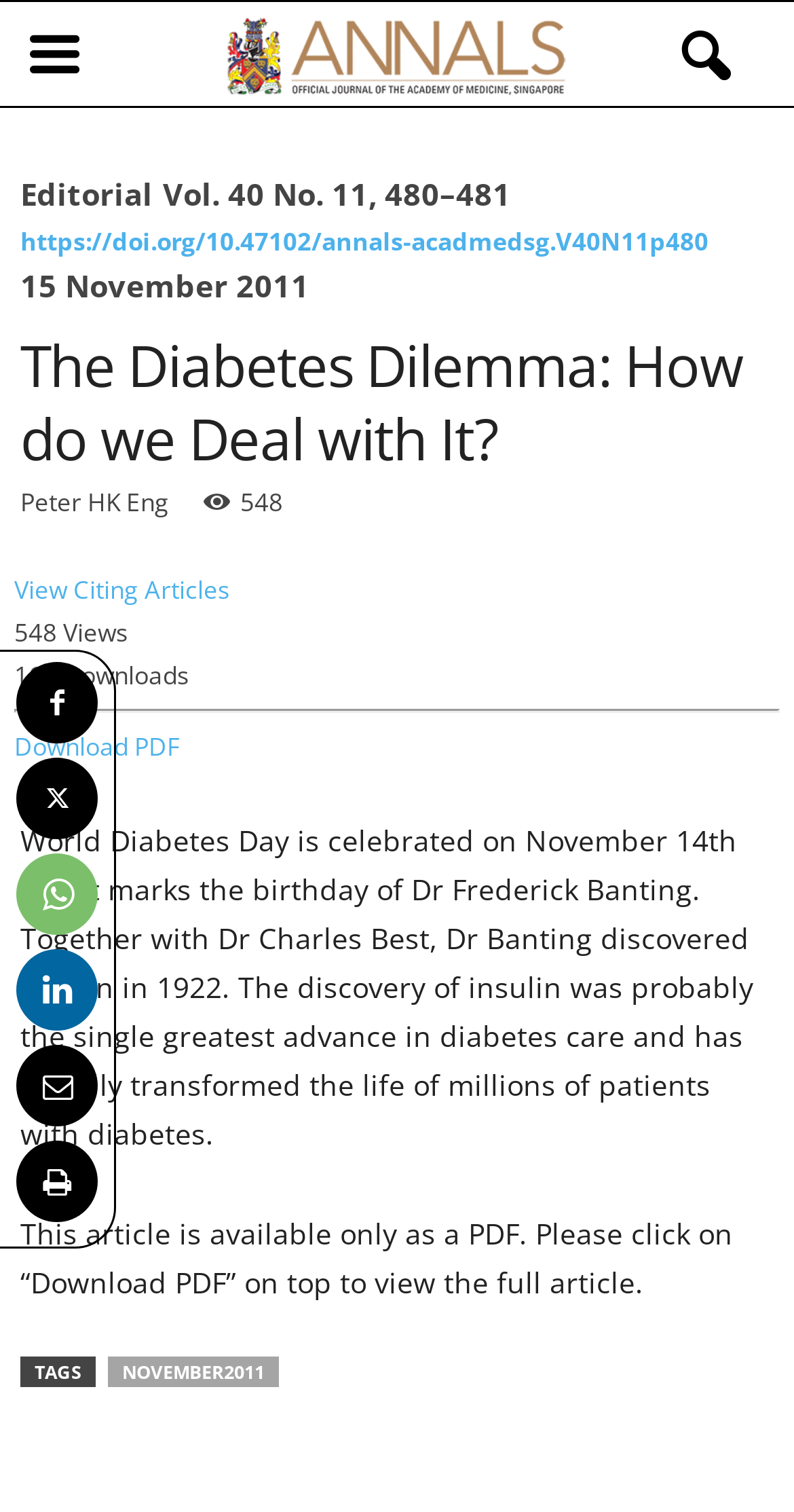What is the topic of the article?
Refer to the image and provide a concise answer in one word or phrase.

Diabetes